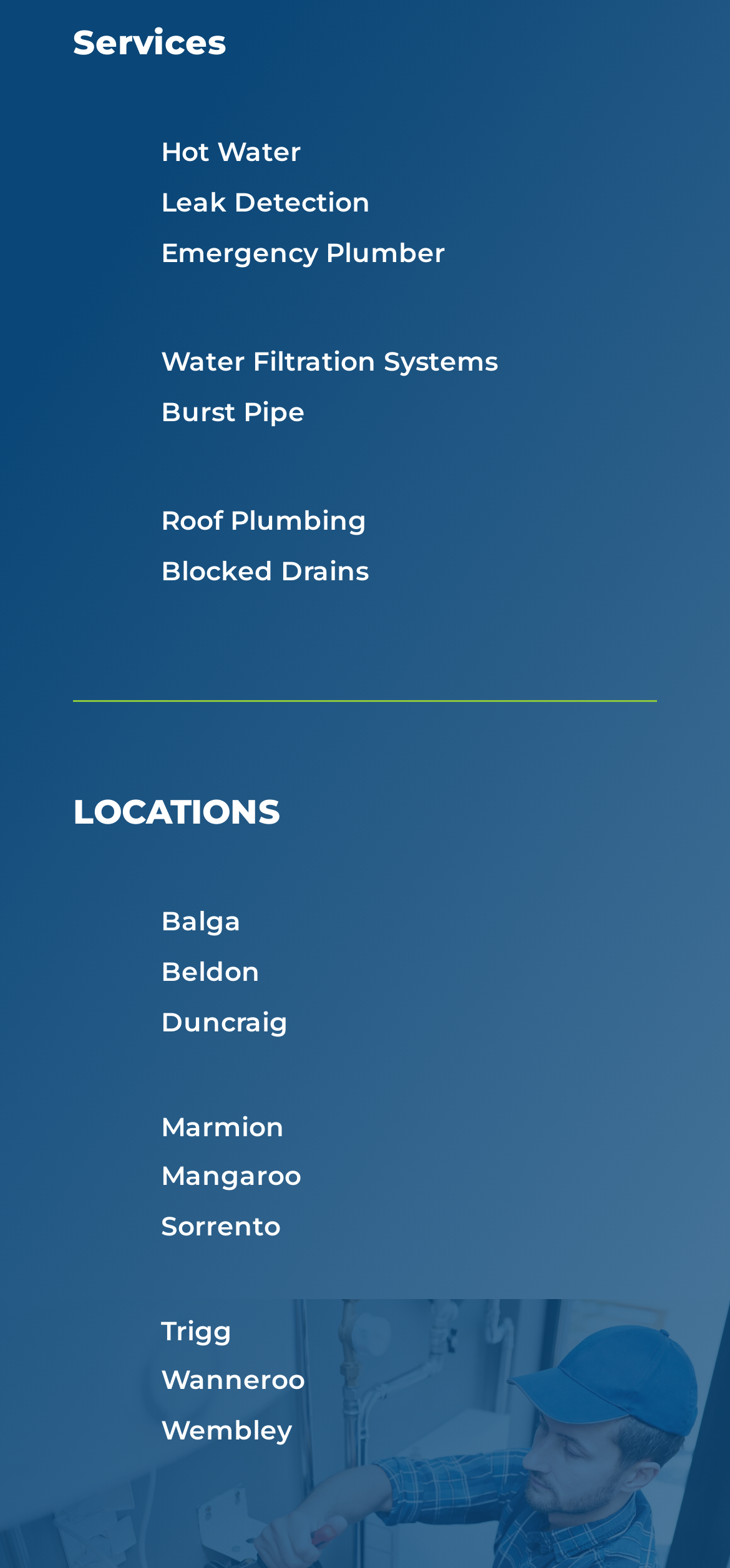Find the bounding box coordinates of the UI element according to this description: "Water Filtration Systems".

[0.221, 0.22, 0.682, 0.241]